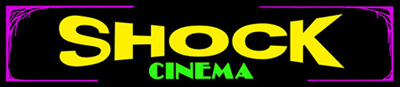What color is the word 'CINEMA'?
Based on the content of the image, thoroughly explain and answer the question.

According to the caption, the word 'CINEMA' is rendered in a contrasting green, which draws the viewer's eye and enhances the overall vibrancy of the design.